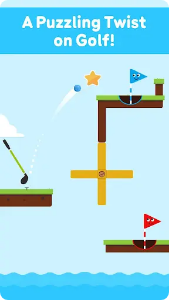Elaborate on the contents of the image in a comprehensive manner.

The image showcases a vibrant and whimsical scene from the mobile game "Happy Shots Golf." It features a golf club positioned to strike a blue golf ball, launching it towards a star and aiming for a hole represented by a blue flag on a green platform. The scene presents a unique twist on traditional golf, emphasizing puzzle-solving elements as players must navigate different obstacles illustrated by the colorful, segmented platforms. Below the platforms, a bright blue water body enhances the playful atmosphere, inviting players to engage with the cheerful and creative golfing challenges this game offers. The text overlay states, "A Puzzling Twist on Golf!" highlighting the innovative blend of golf mechanics with engaging puzzle elements, making it a fresh and entertaining experience for players of all ages.